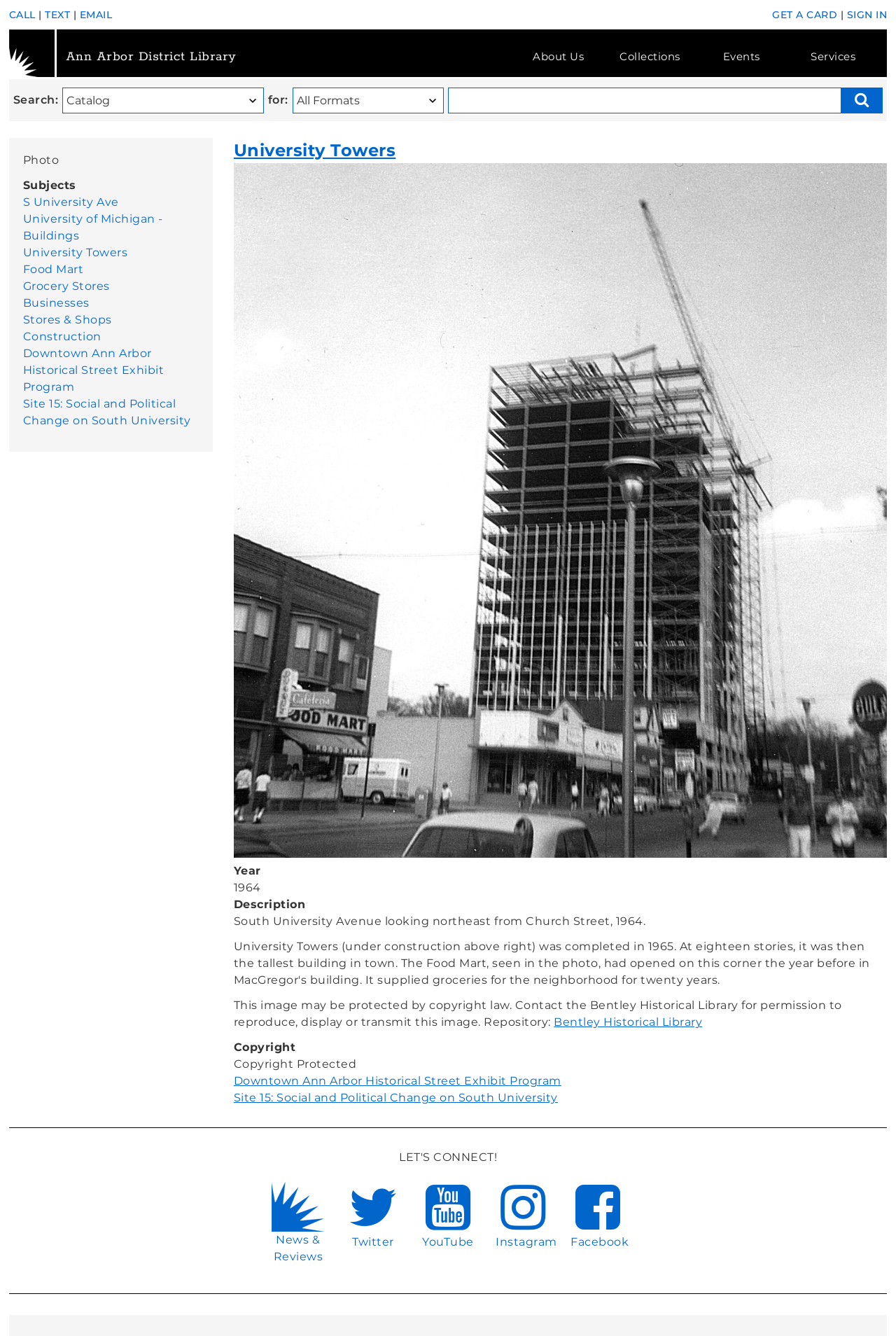How many links are there in the main navigation section?
Look at the image and respond to the question as thoroughly as possible.

The main navigation section contains links to 'About Us', 'Collections', 'Events', 'Services', and the AADL logo, which makes a total of 5 links.